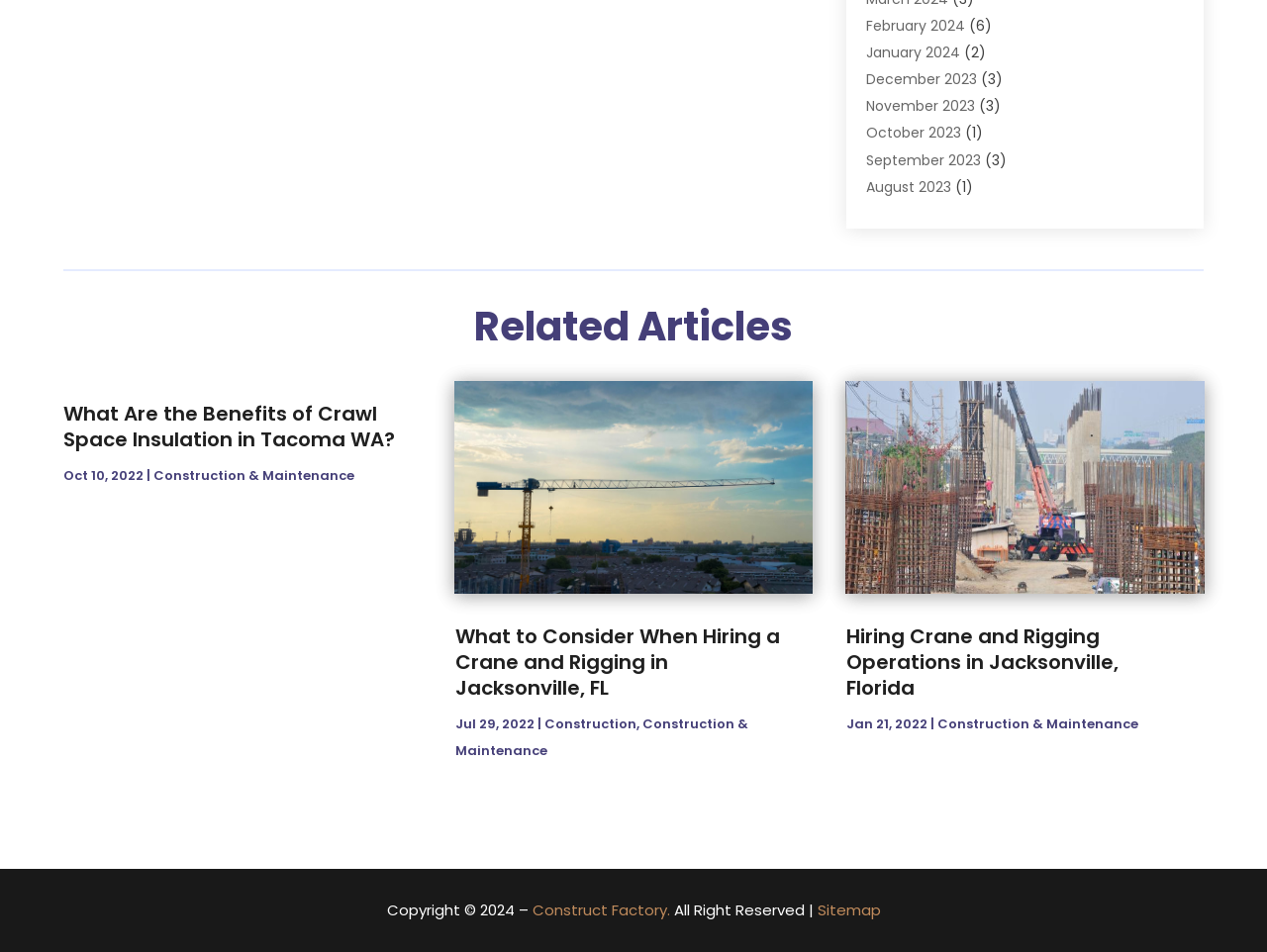Identify the bounding box coordinates necessary to click and complete the given instruction: "Go to General Contractor".

[0.684, 0.87, 0.791, 0.89]